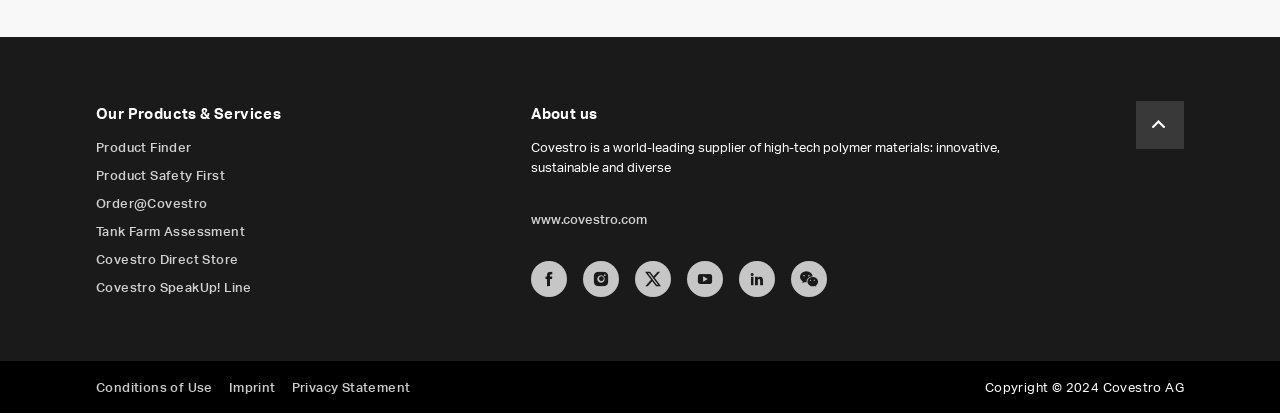Highlight the bounding box coordinates of the element you need to click to perform the following instruction: "Choose a category."

[0.217, 0.118, 0.494, 0.234]